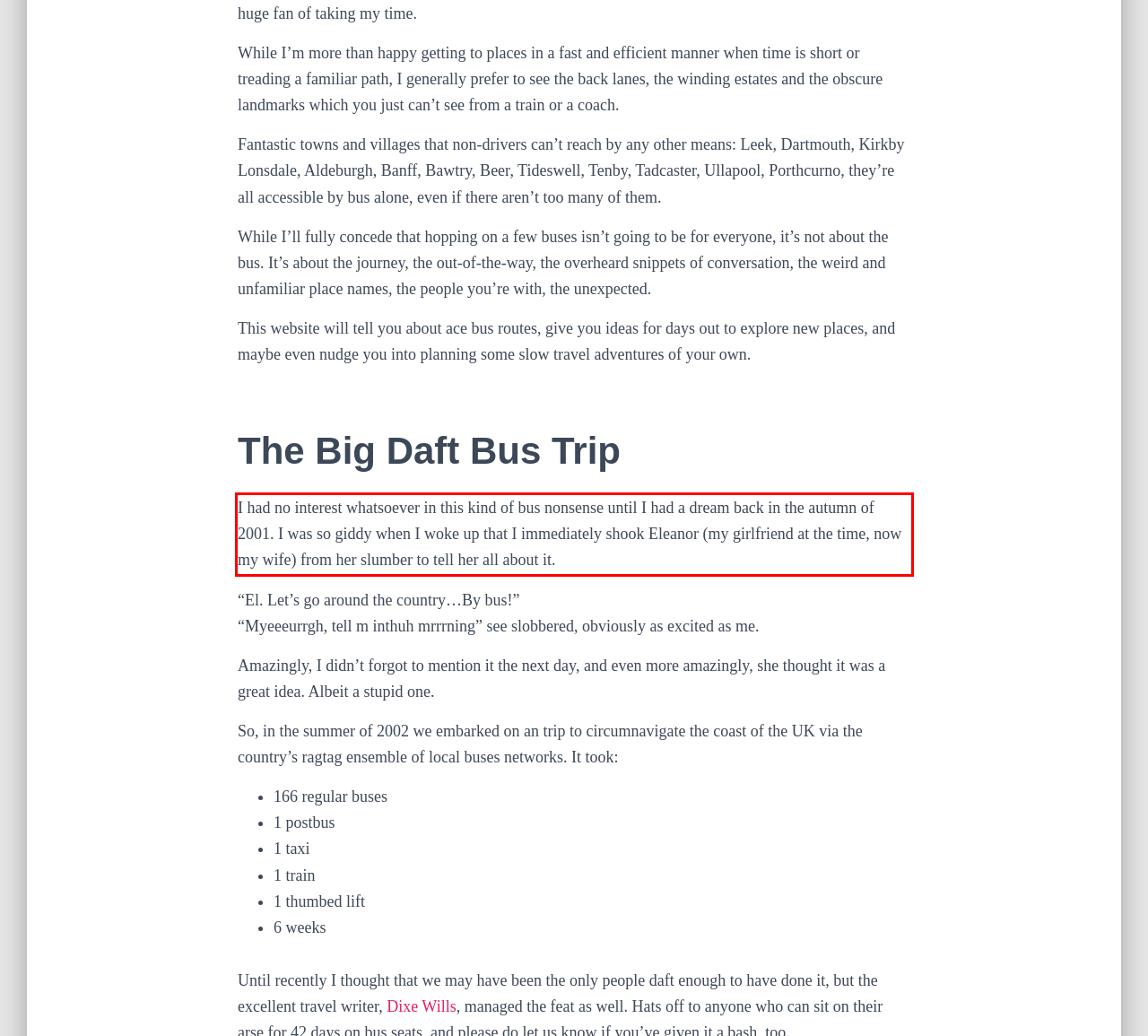Please look at the webpage screenshot and extract the text enclosed by the red bounding box.

I had no interest whatsoever in this kind of bus nonsense until I had a dream back in the autumn of 2001. I was so giddy when I woke up that I immediately shook Eleanor (my girlfriend at the time, now my wife) from her slumber to tell her all about it.